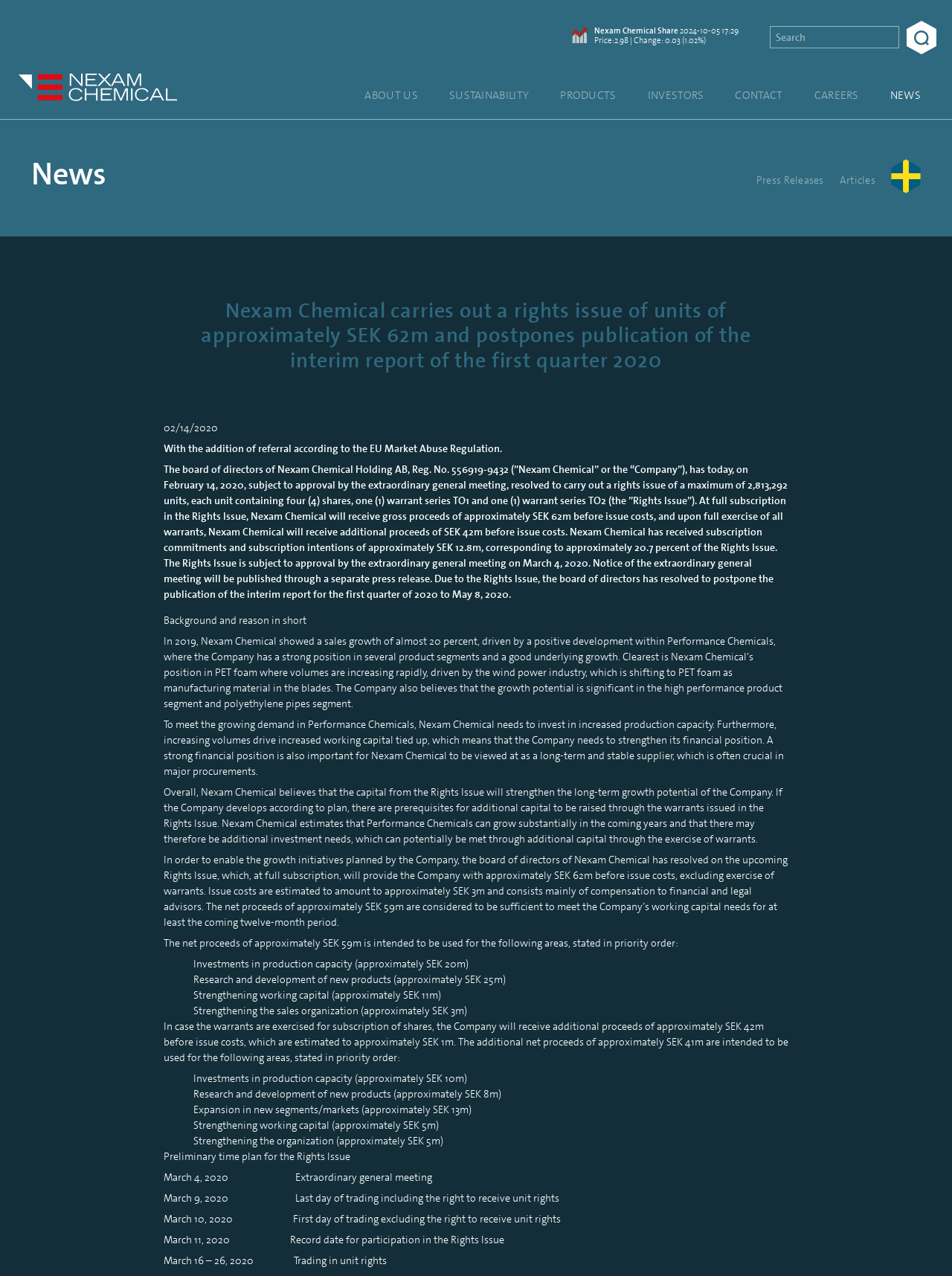Answer the question using only one word or a concise phrase: What is the current stock price of Nexam Chemical?

2.98